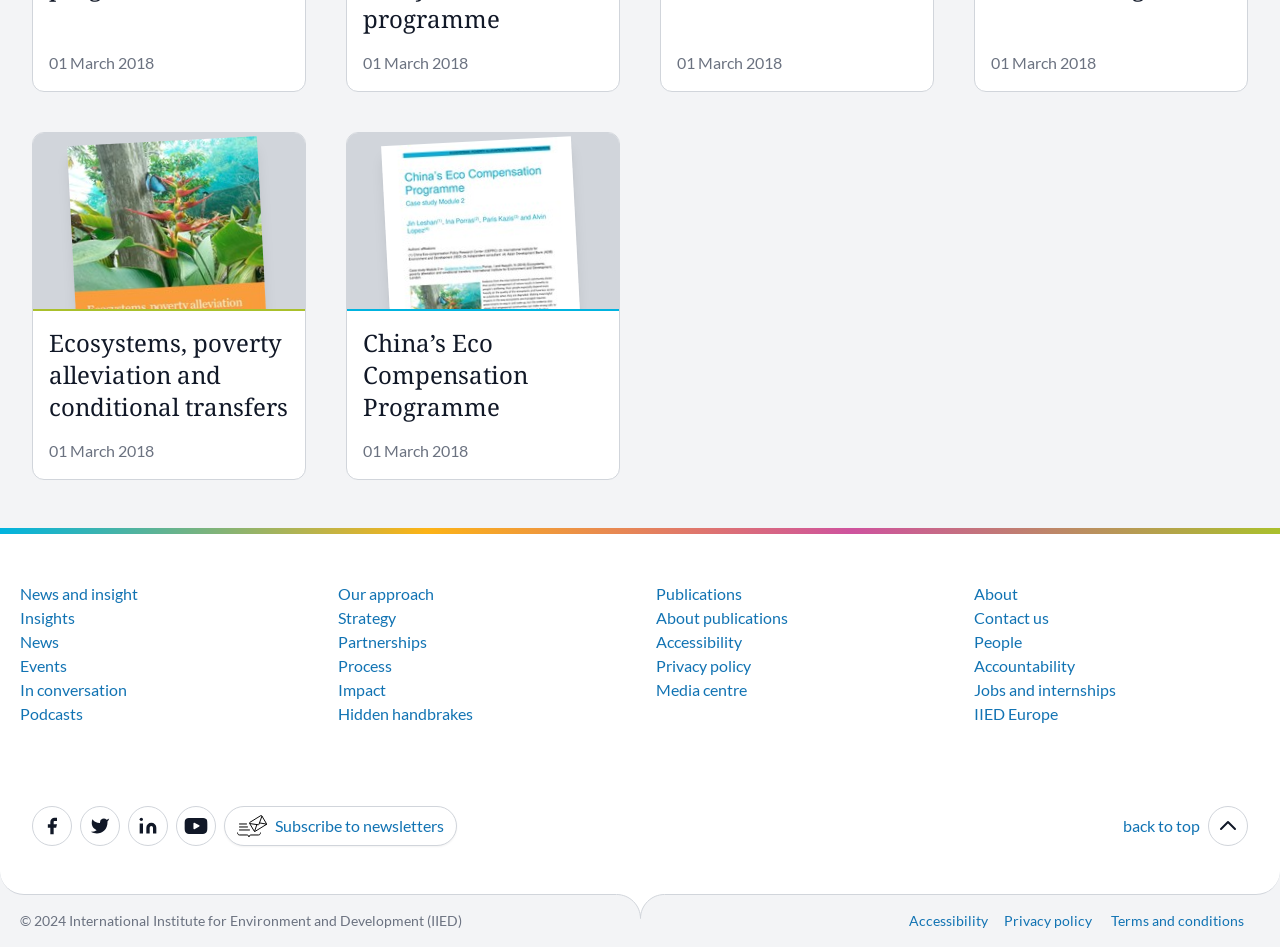Identify the bounding box of the UI element that matches this description: "parent_node: Subscribe to newsletters".

[0.138, 0.85, 0.169, 0.892]